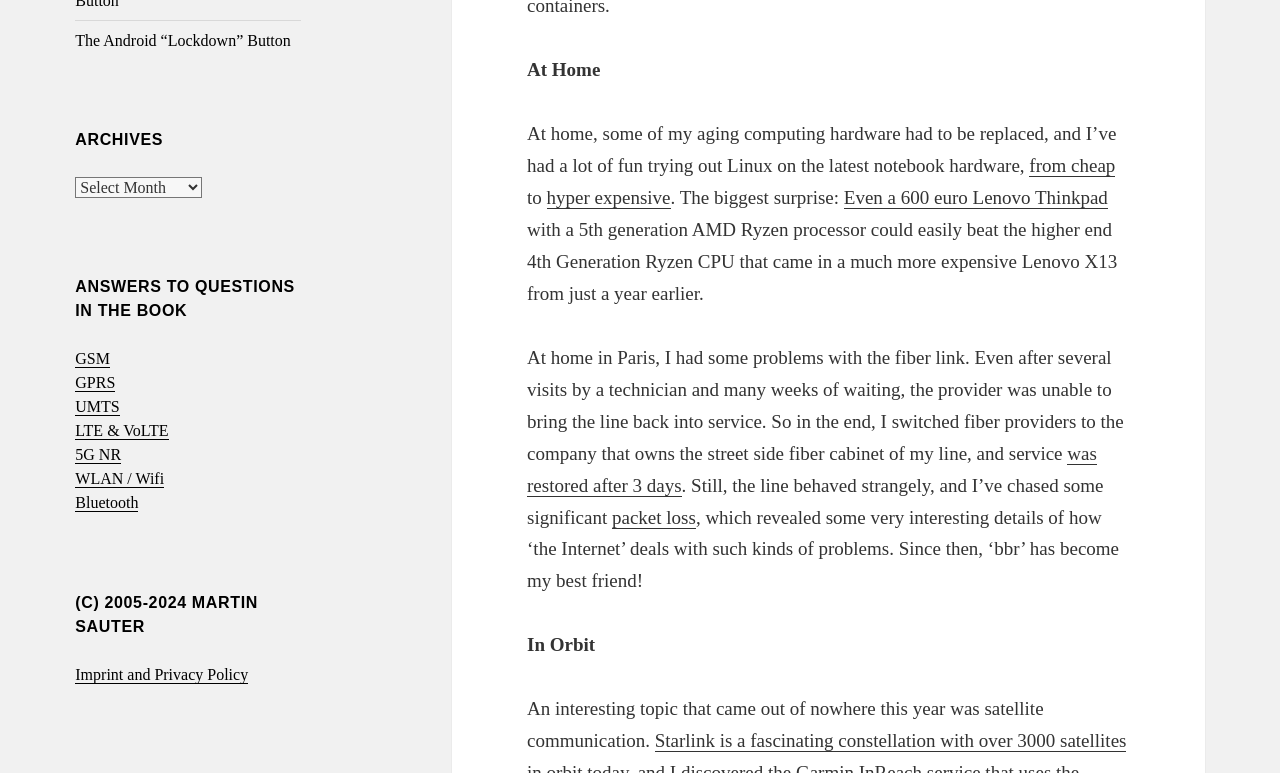Please find the bounding box coordinates for the clickable element needed to perform this instruction: "Click on the 'The Android “Lockdown” Button' link".

[0.059, 0.041, 0.227, 0.063]